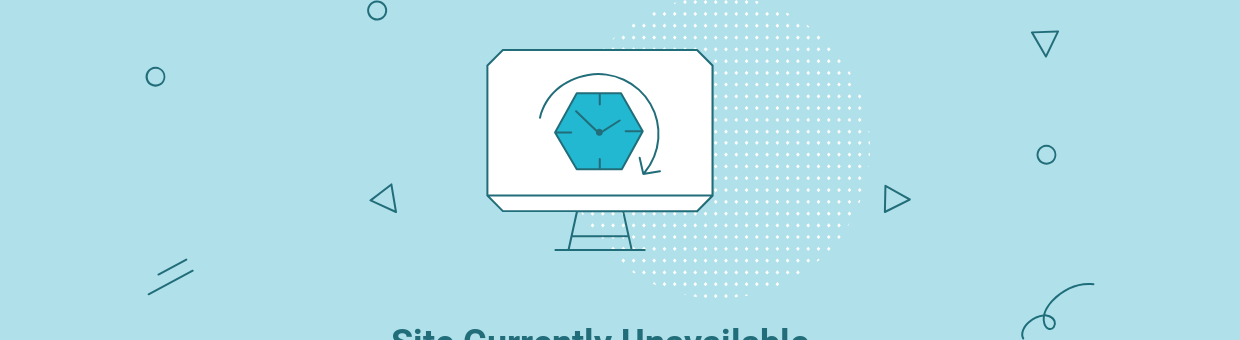What is the purpose of the circular arrows?
Please answer the question with as much detail as possible using the screenshot.

The caption explains that the circular arrows surrounding the monitor are indicating a refresh or loading action, which suggests that the arrows are meant to convey that the site is currently being updated or loaded.